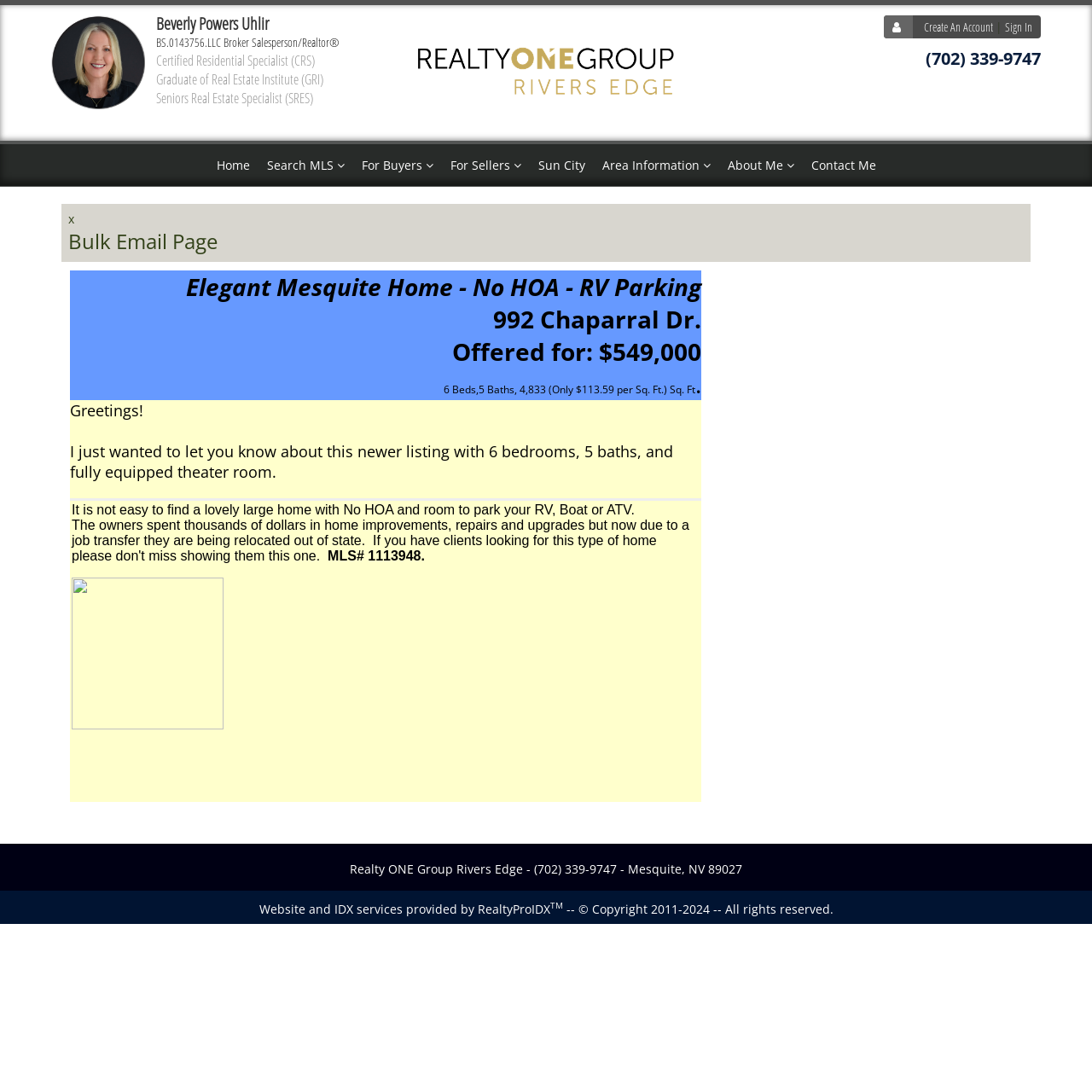Provide the bounding box coordinates of the area you need to click to execute the following instruction: "Click on 'Contact Me'".

[0.735, 0.132, 0.81, 0.17]